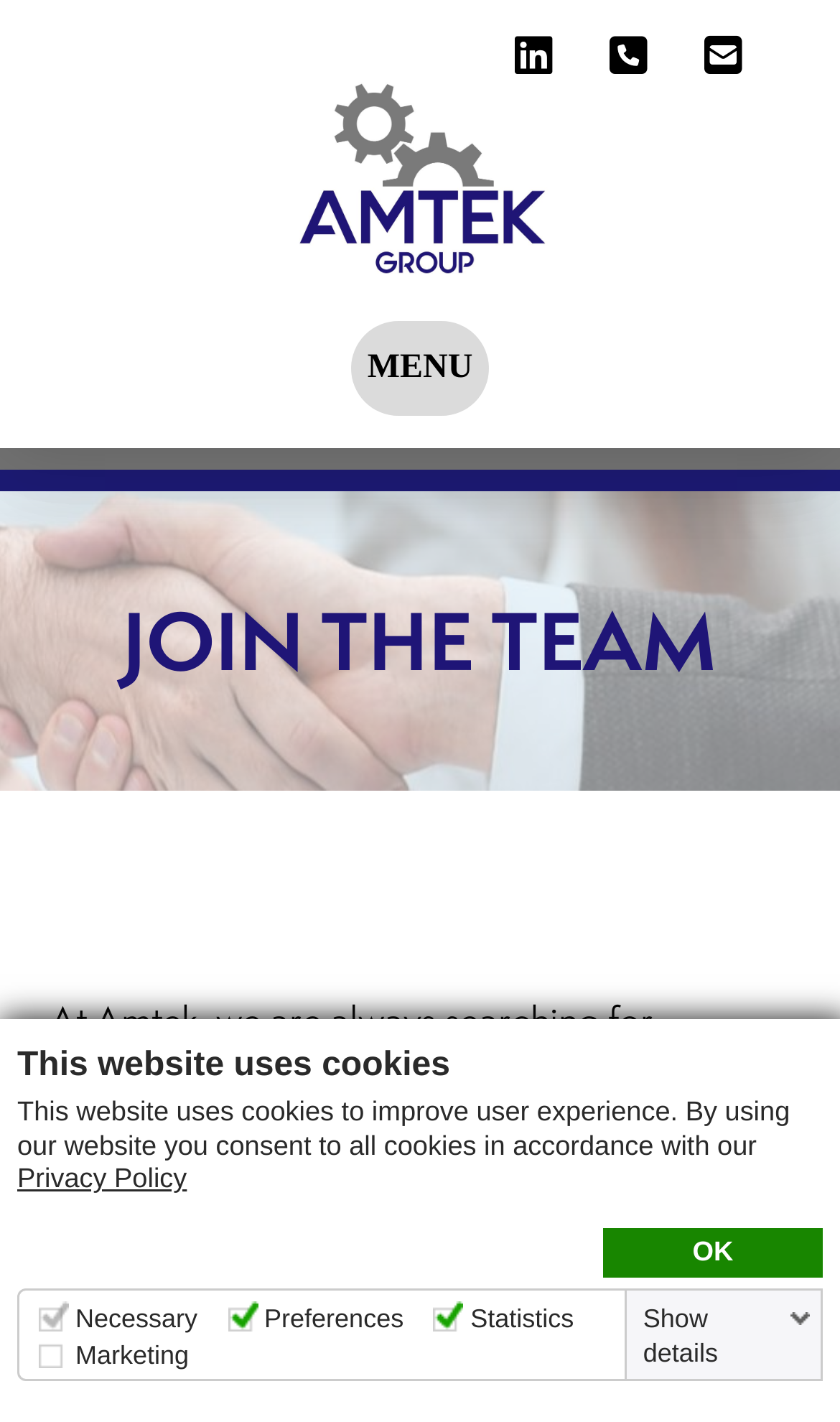Please pinpoint the bounding box coordinates for the region I should click to adhere to this instruction: "Toggle the Off Canvas Content".

[0.418, 0.226, 0.582, 0.292]